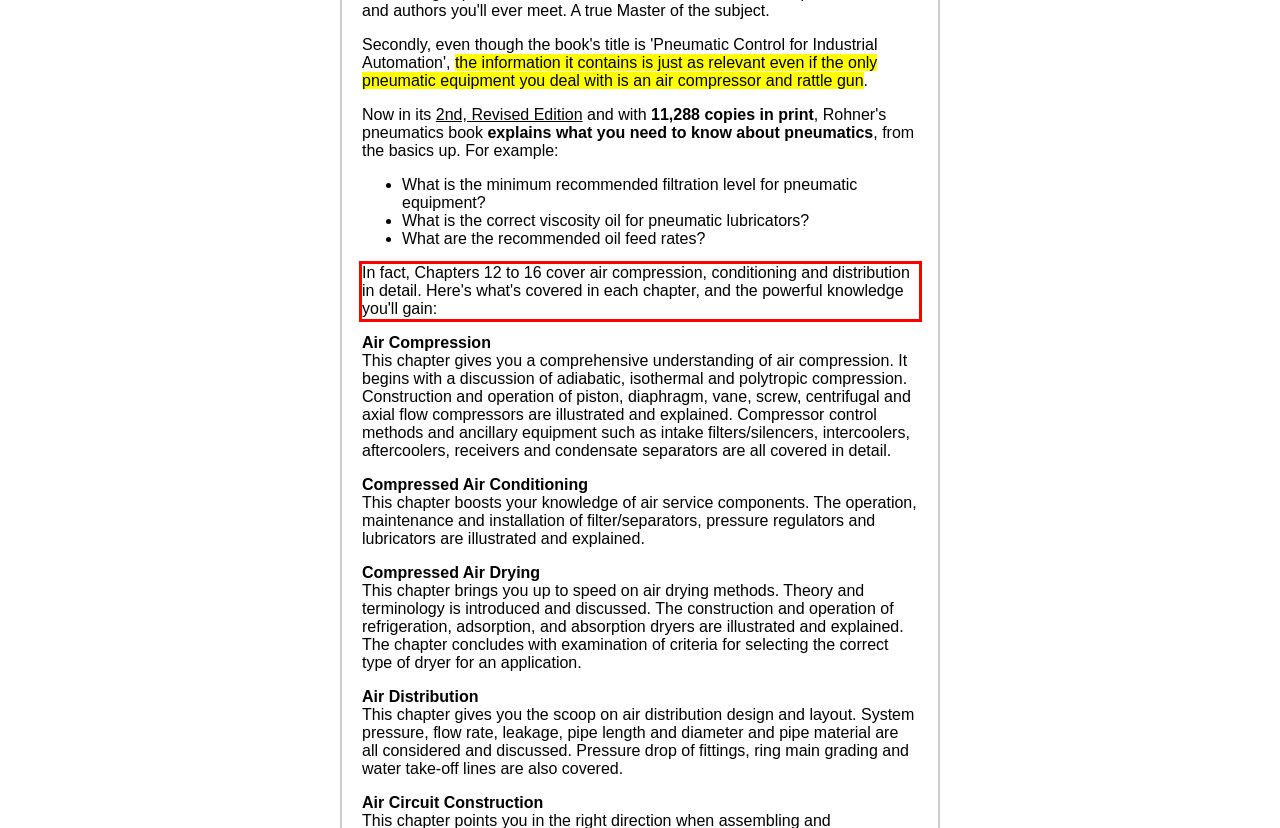Analyze the webpage screenshot and use OCR to recognize the text content in the red bounding box.

In fact, Chapters 12 to 16 cover air compression, conditioning and distribution in detail. Here's what's covered in each chapter, and the powerful knowledge you'll gain: